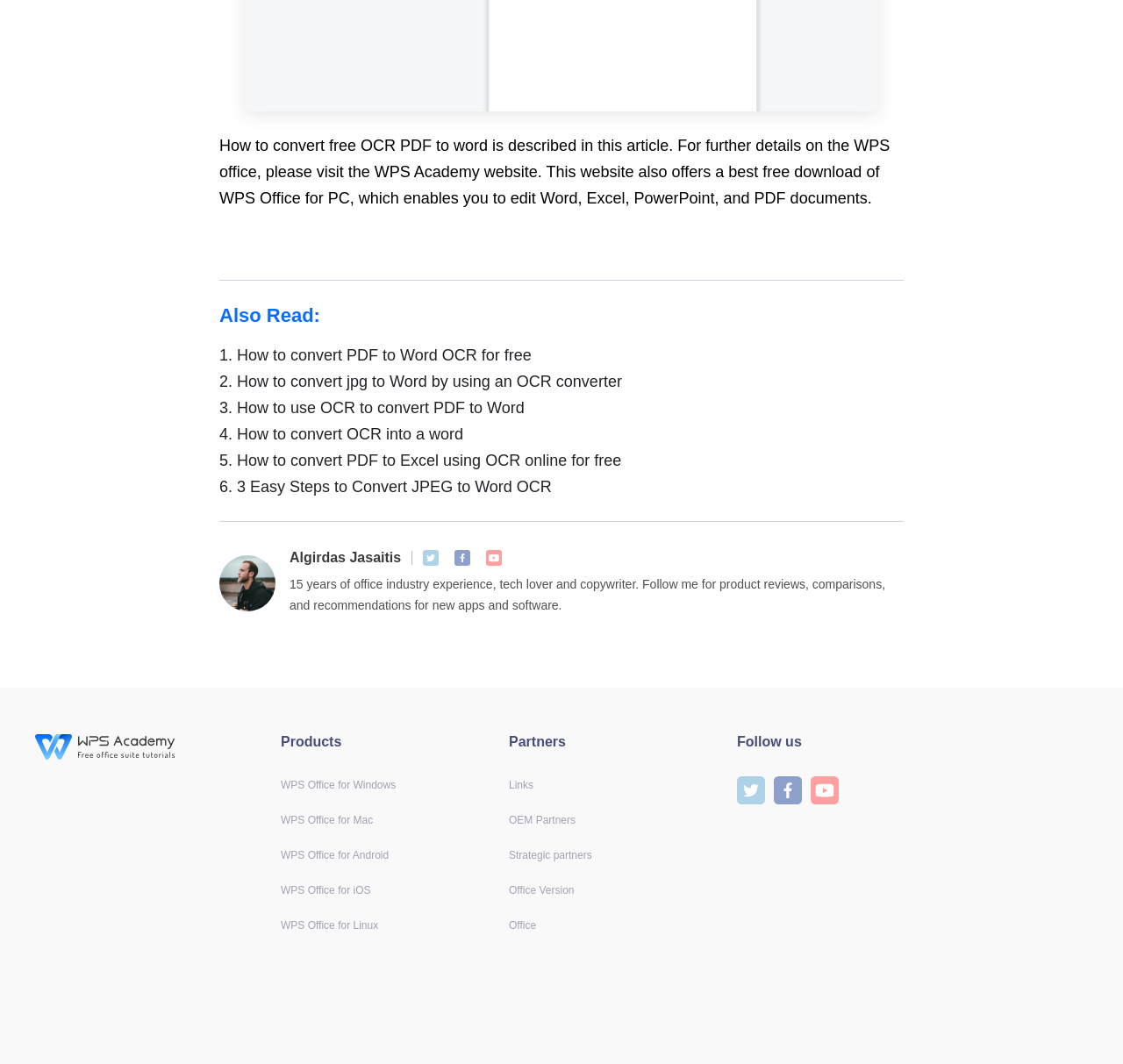Find the bounding box coordinates corresponding to the UI element with the description: "Home »". The coordinates should be formatted as [left, top, right, bottom], with values as floats between 0 and 1.

None